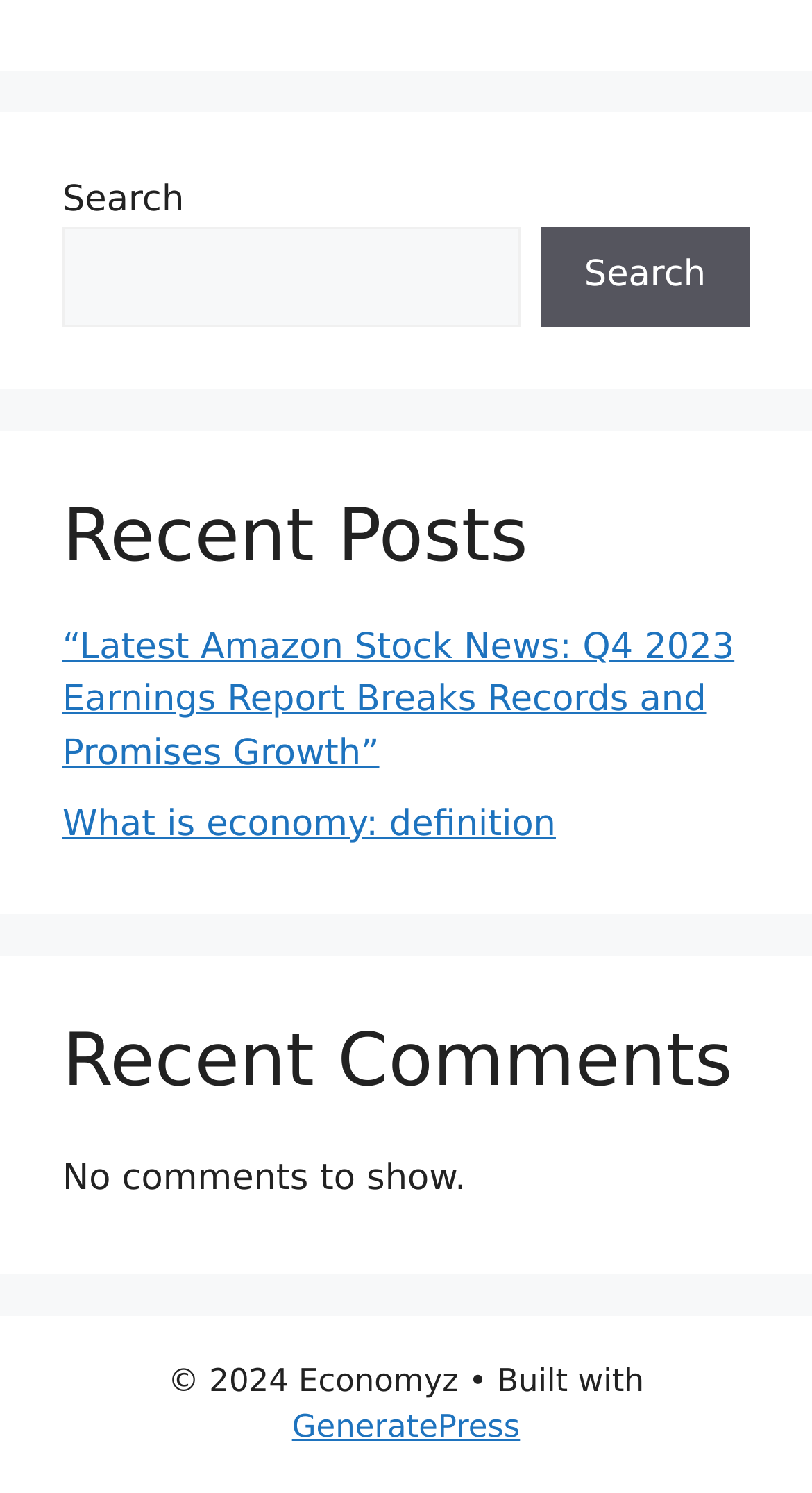Using the given element description, provide the bounding box coordinates (top-left x, top-left y, bottom-right x, bottom-right y) for the corresponding UI element in the screenshot: What is economy: definition

[0.077, 0.538, 0.685, 0.566]